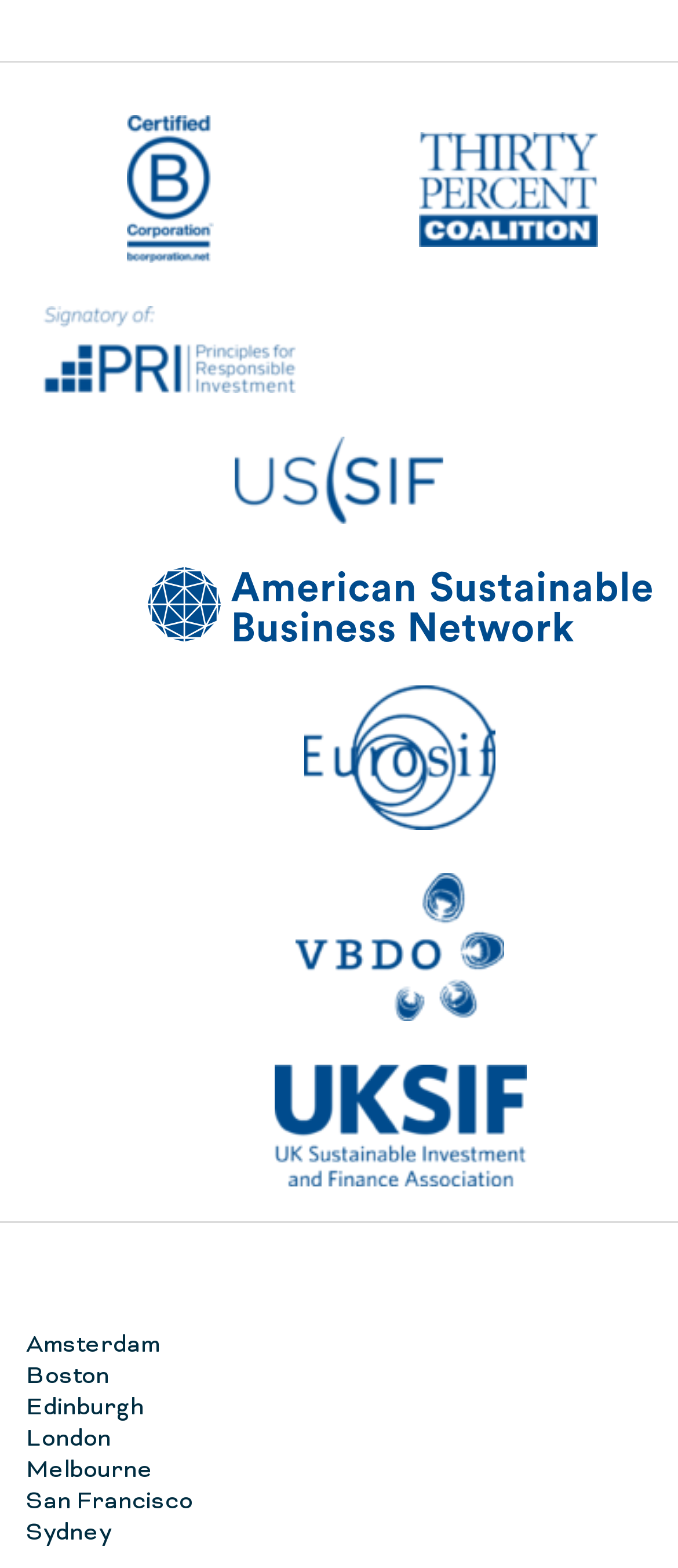Answer the question using only a single word or phrase: 
What is the color of the Eurosif logo?

Blue